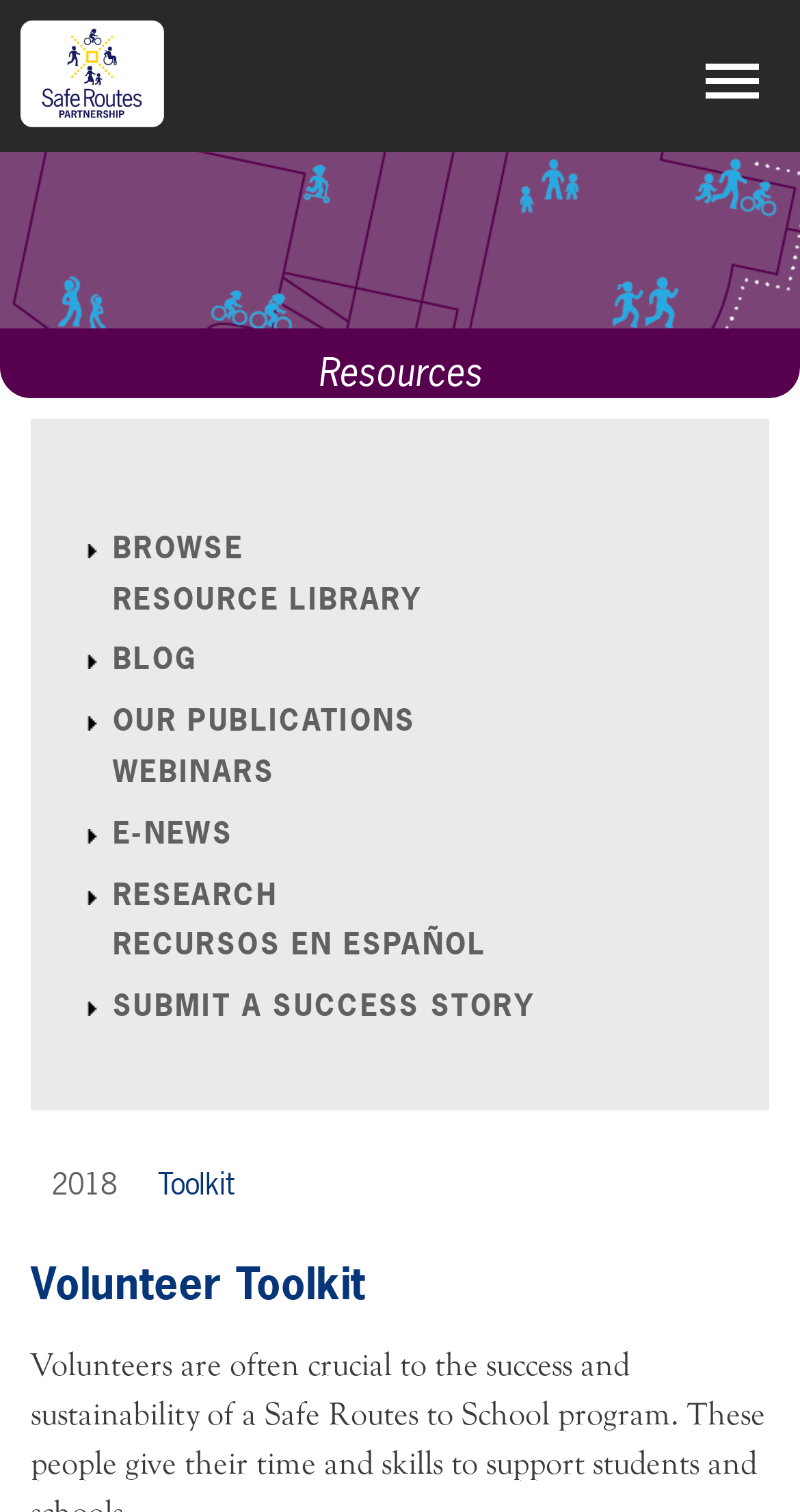Kindly provide the bounding box coordinates of the section you need to click on to fulfill the given instruction: "Go to Home page".

[0.026, 0.014, 0.205, 0.094]